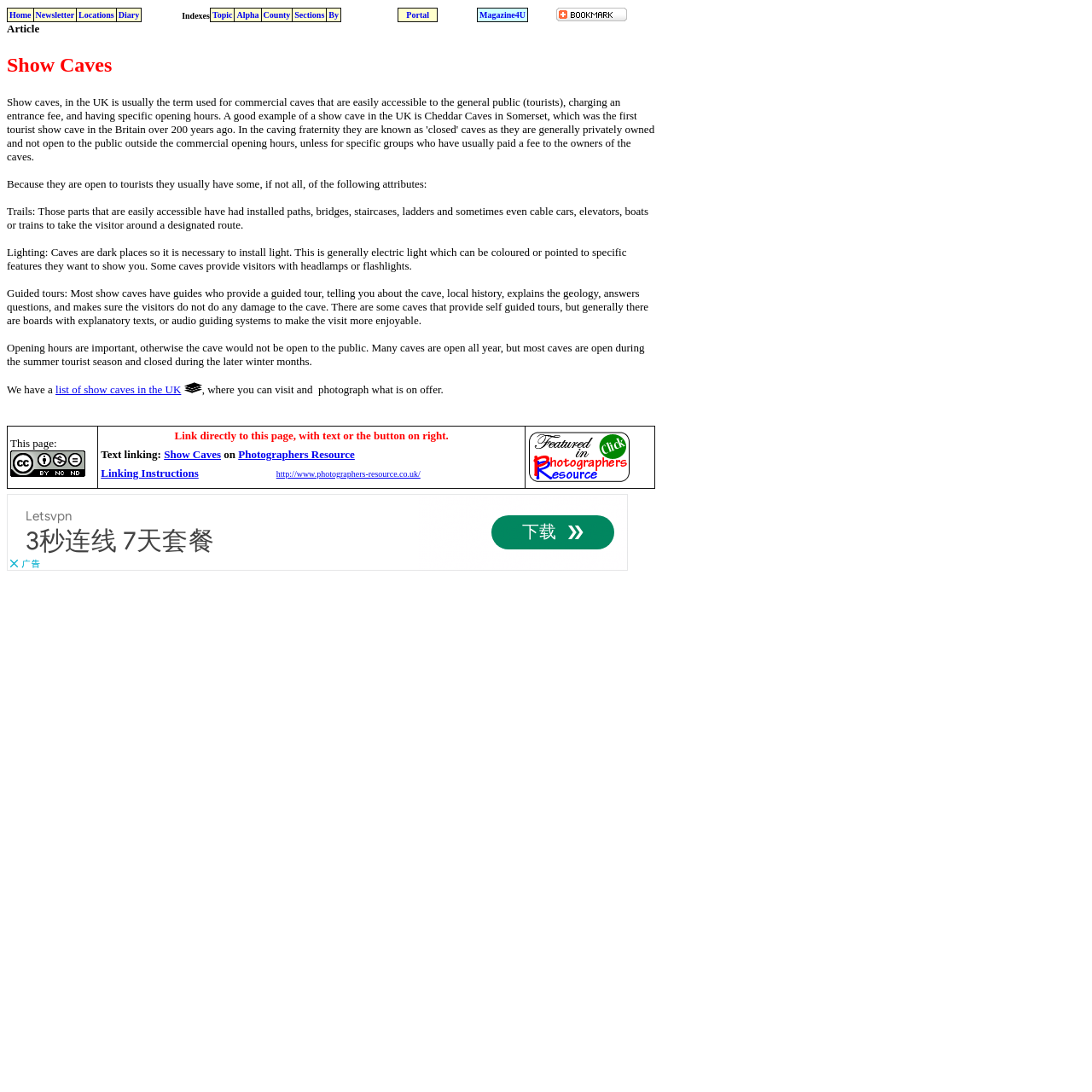Based on the image, provide a detailed response to the question:
What is the purpose of guided tours in show caves?

The purpose of guided tours in show caves is to provide visitors with information about the cave, its history, and its geology, while also ensuring the safety of the visitors. The guides explain the features of the cave, answer questions, and make sure the visitors do not do any damage to the cave.